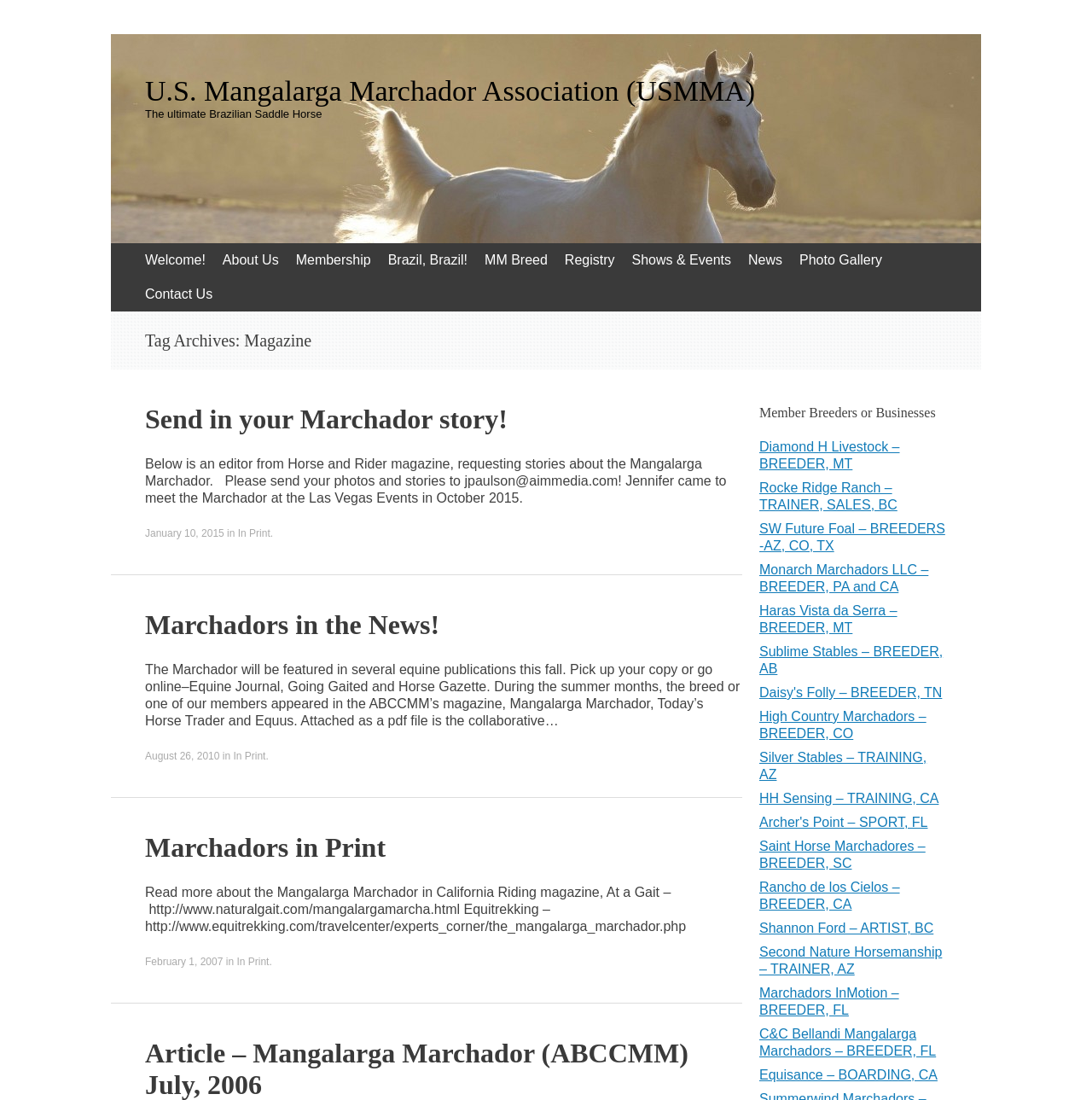Please determine the main heading text of this webpage.

U.S. Mangalarga Marchador Association (USMMA)